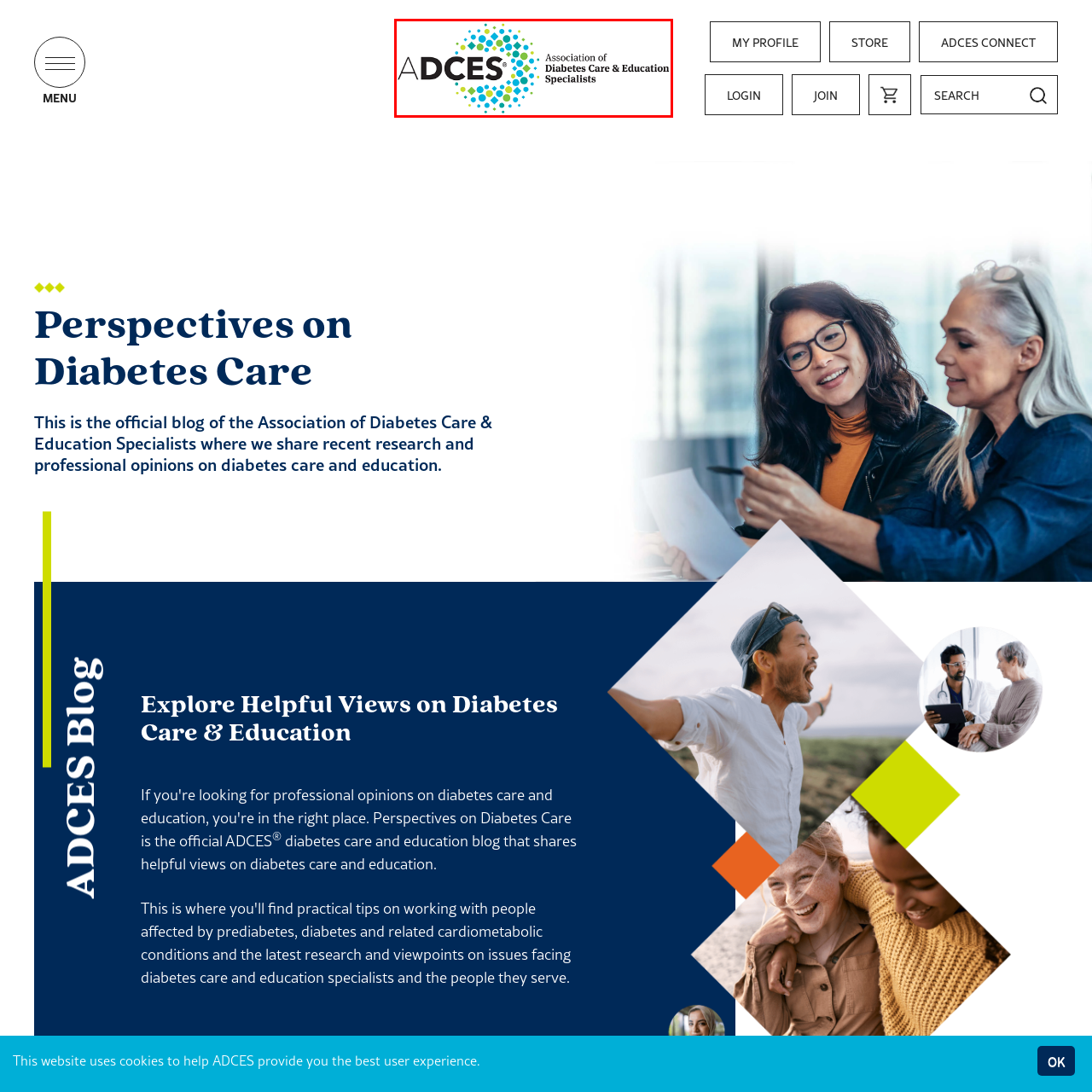Describe the features and objects visible in the red-framed section of the image in detail.

The image features the logo of the Association of Diabetes Care & Education Specialists (ADCES). The design is characterized by a vibrant circular pattern composed of various colored dots in shades of blue and green. These dots radiate outward, symbolizing a network or community focused on diabetes care. Prominently displayed in the center is the acronym "ADCES," styled in bold, black lettering, emphasizing the organization's identity. To the right of the logo, the full name of the association is presented in a clear font: "Association of Diabetes Care & Education Specialists." This logo represents the organization's commitment to improving diabetes care and education, fostering a professional community dedicated to this cause.